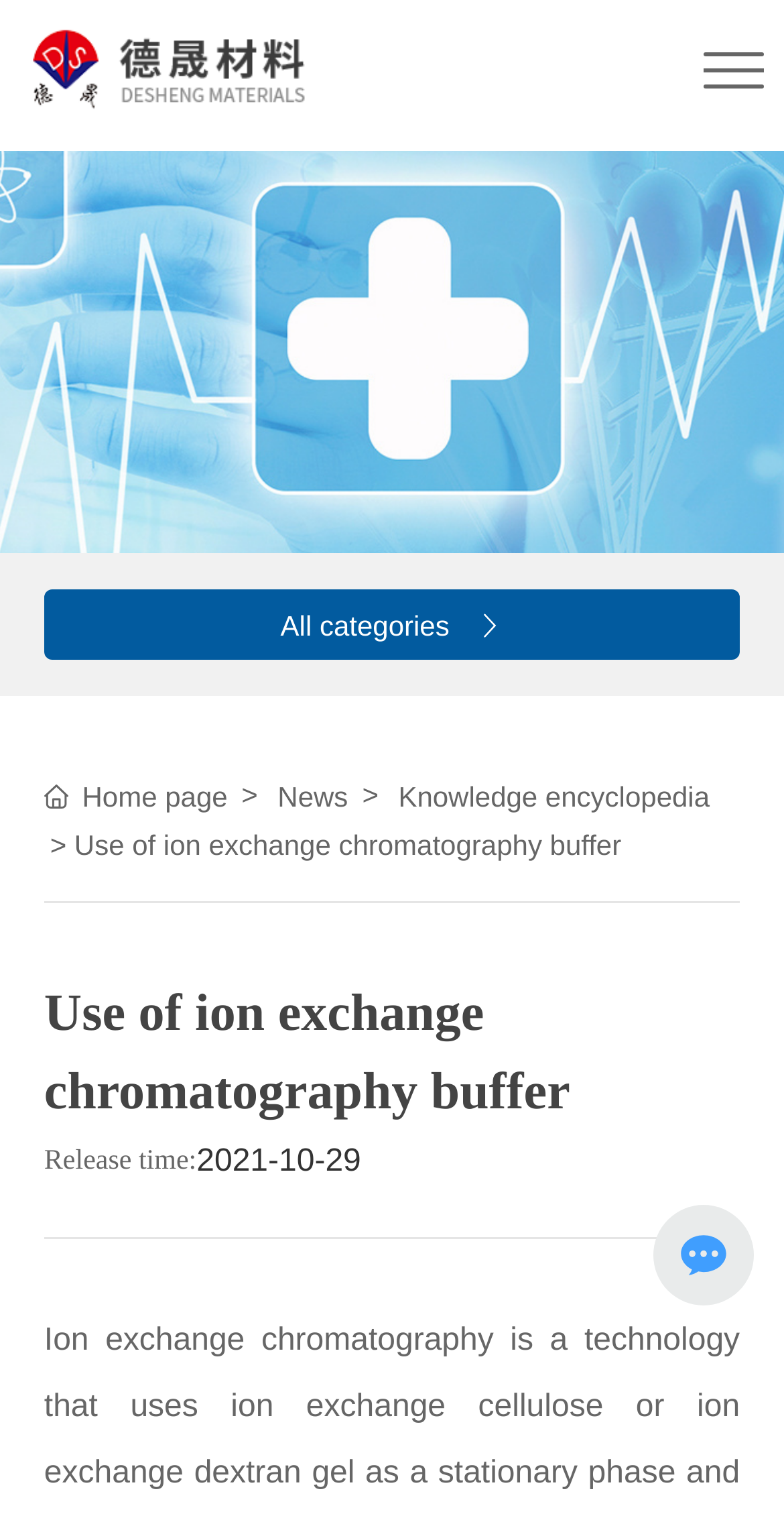From the image, can you give a detailed response to the question below:
What is the use of ion exchange chromatography buffer?

Based on the webpage's content, specifically the static text 'Use of ion exchange chromatography buffer' and the link 'Use of ion exchange chromatography buffer-blood collection,Biological buffer,Hubei Xindesheng Material', it appears that the use of ion exchange chromatography buffer is related to blood collection.